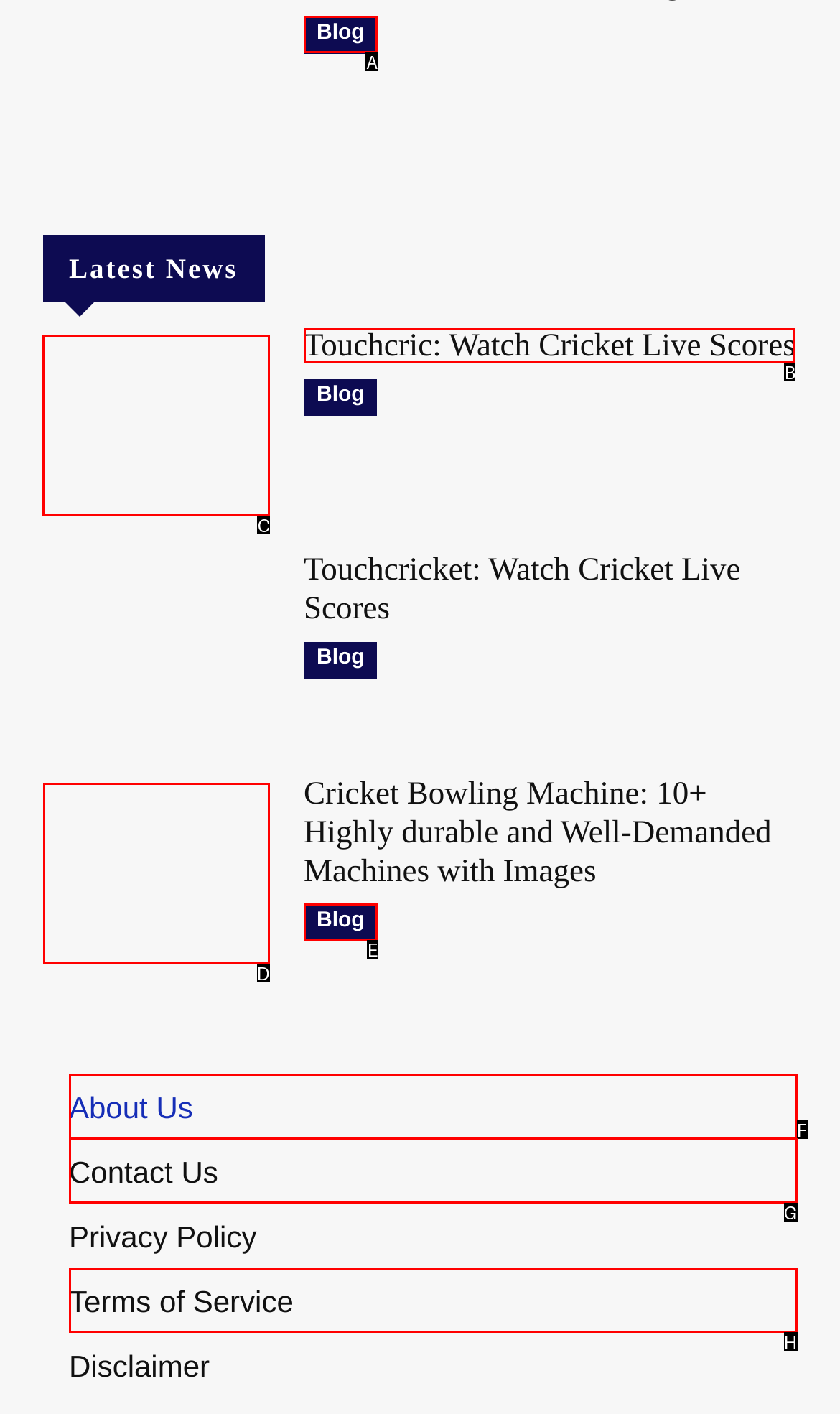Determine which HTML element to click on in order to complete the action: Learn about cricket live scores.
Reply with the letter of the selected option.

C